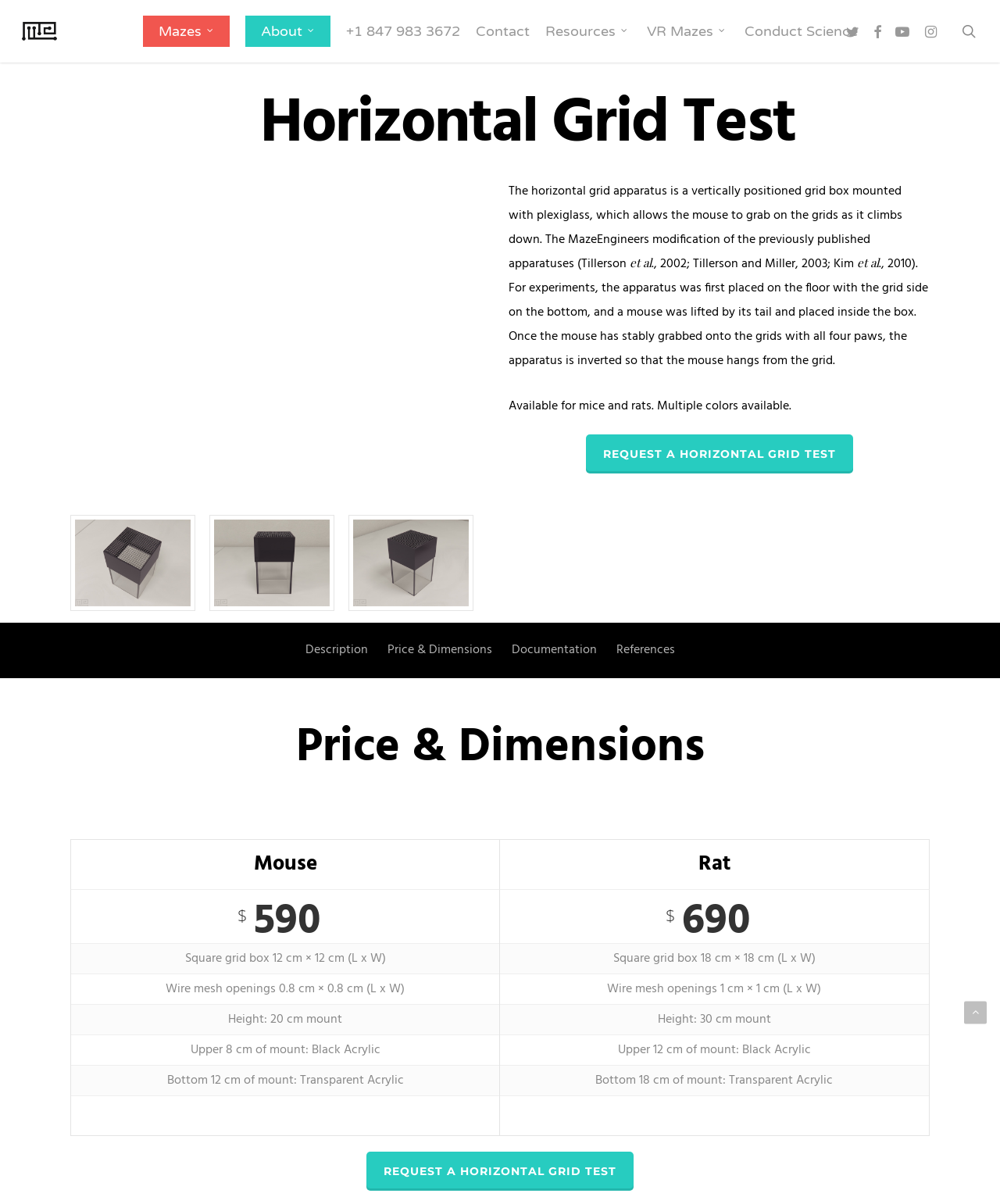Please identify the bounding box coordinates of where to click in order to follow the instruction: "Click the 'Price & Dimensions' link".

[0.388, 0.517, 0.492, 0.563]